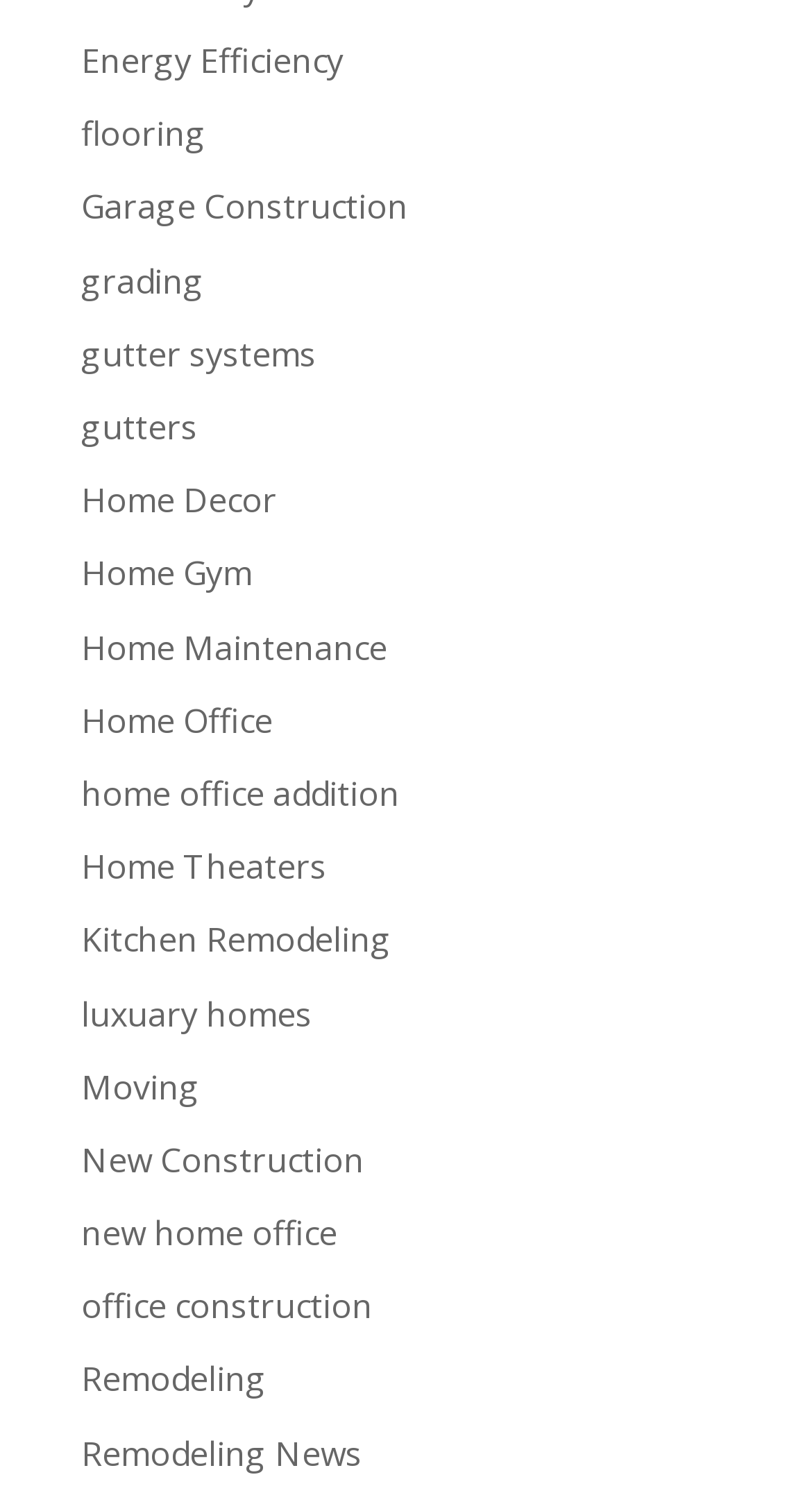Answer in one word or a short phrase: 
Are there any links related to entertainment?

Yes